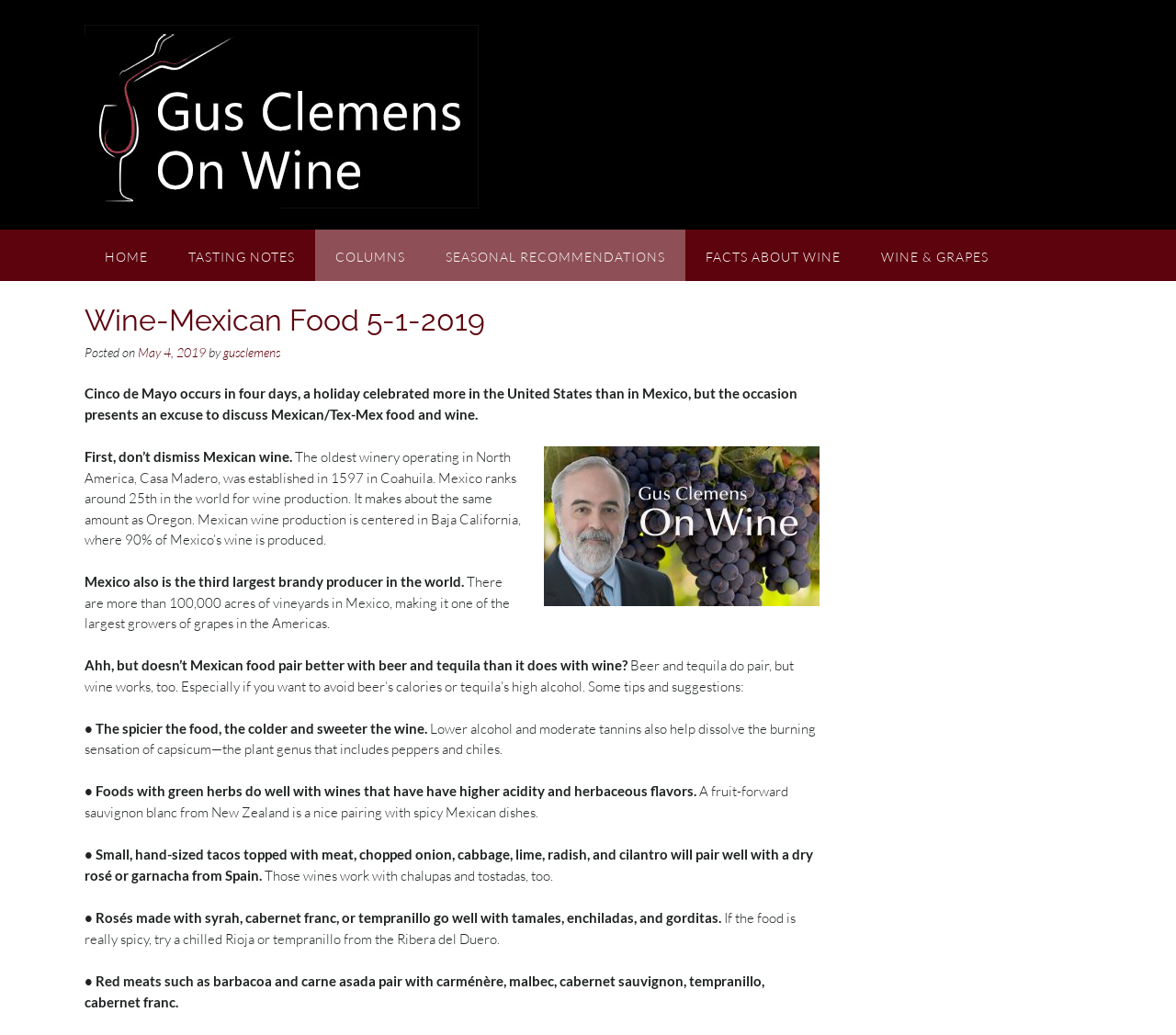What is the occasion discussed in the article?
Respond to the question with a well-detailed and thorough answer.

The article discusses Mexican/Tex-Mex food and wine, and it mentions that Cinco de Mayo occurs in four days, which presents an excuse to discuss this topic.